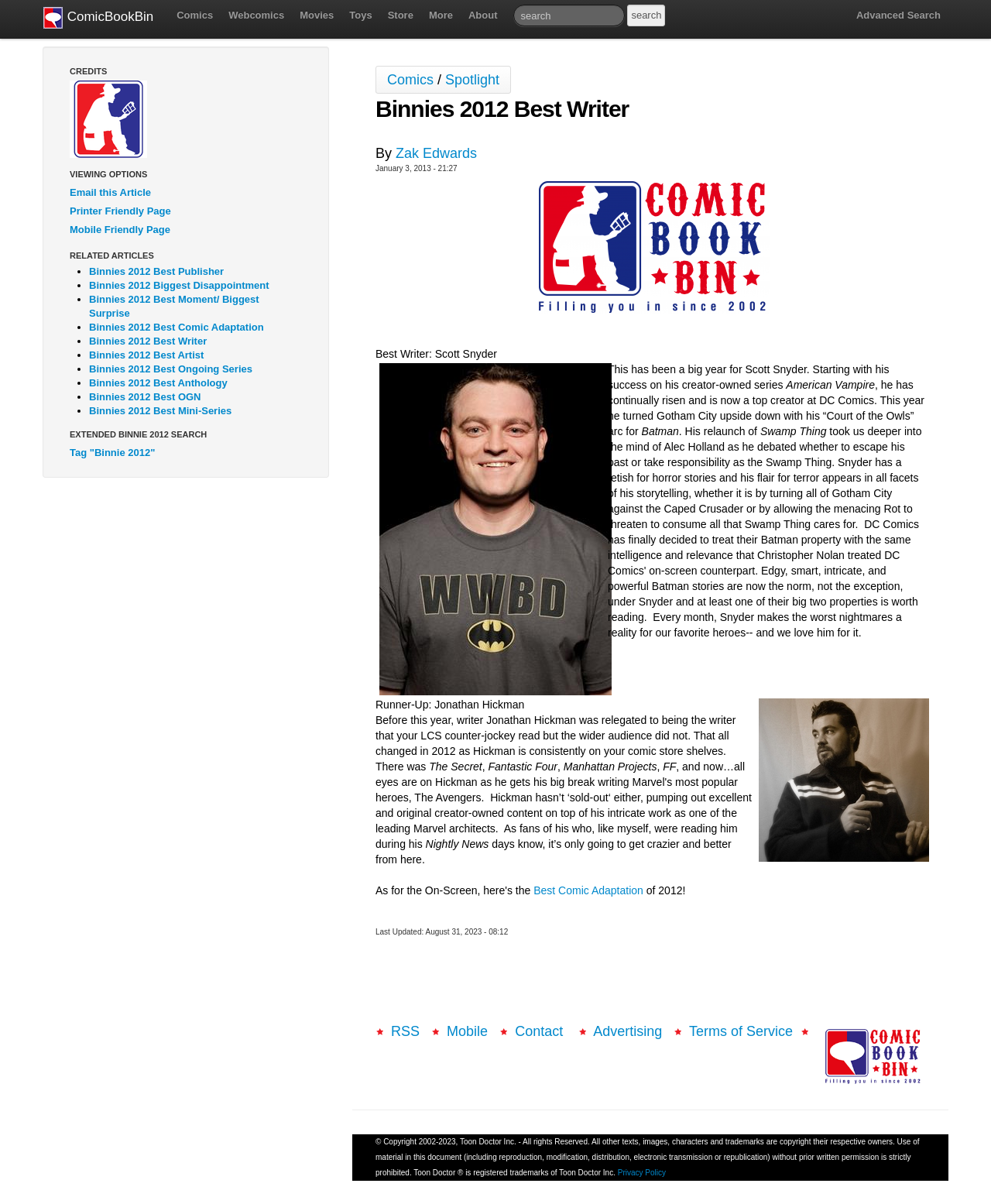Locate the bounding box of the user interface element based on this description: "Zak Edwards".

[0.399, 0.121, 0.481, 0.134]